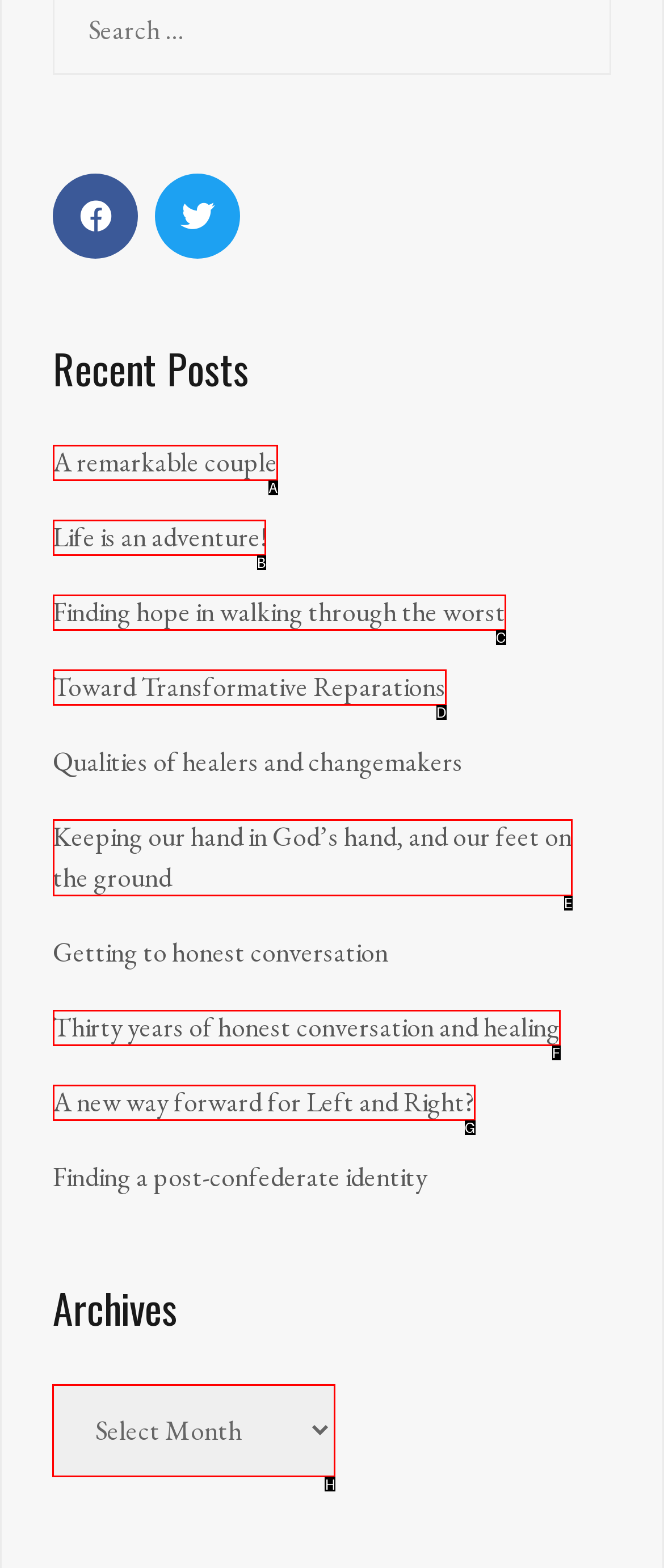Identify the HTML element that should be clicked to accomplish the task: Browse archives
Provide the option's letter from the given choices.

H